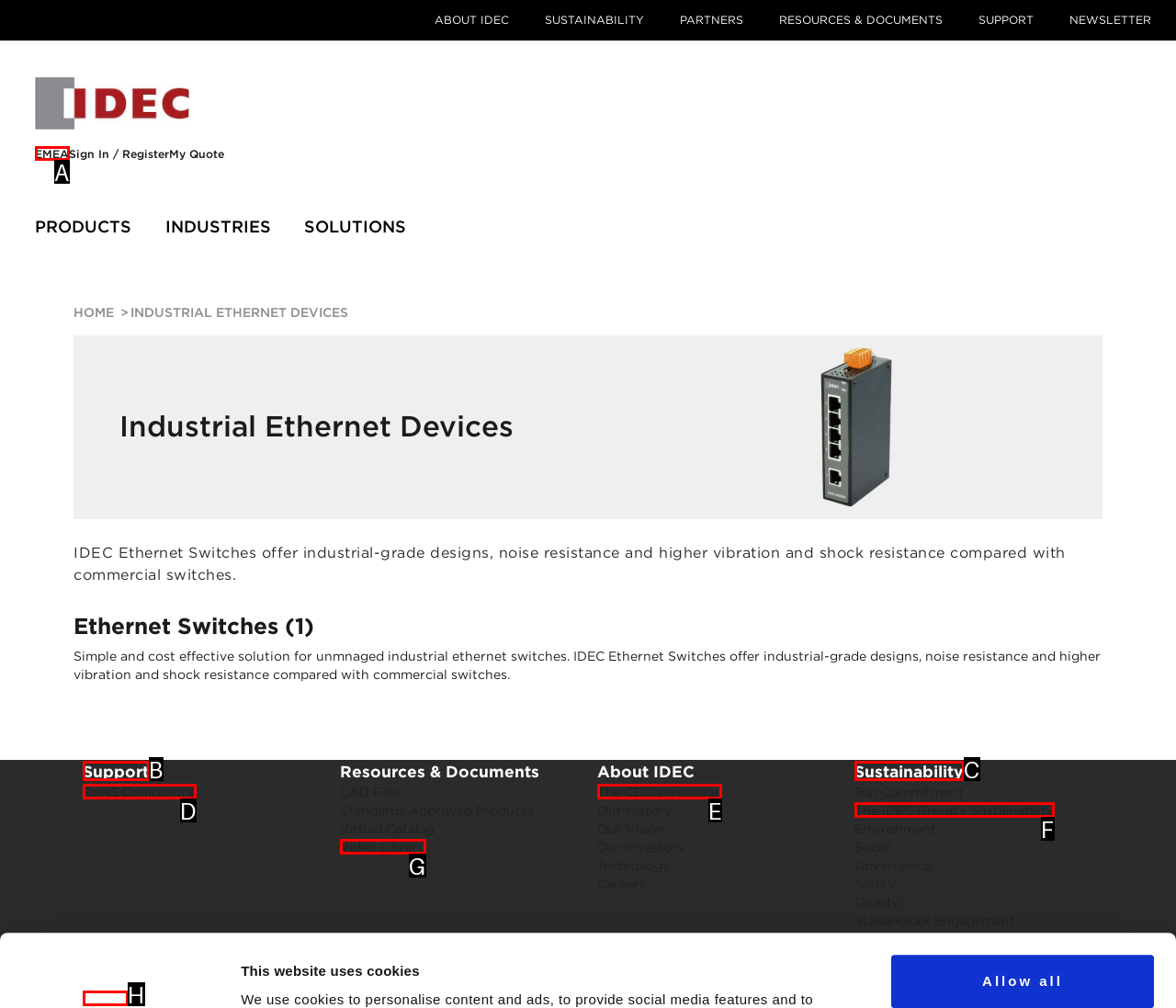Select the correct option based on the description: name="your-message" placeholder="Your Message*"
Answer directly with the option’s letter.

None